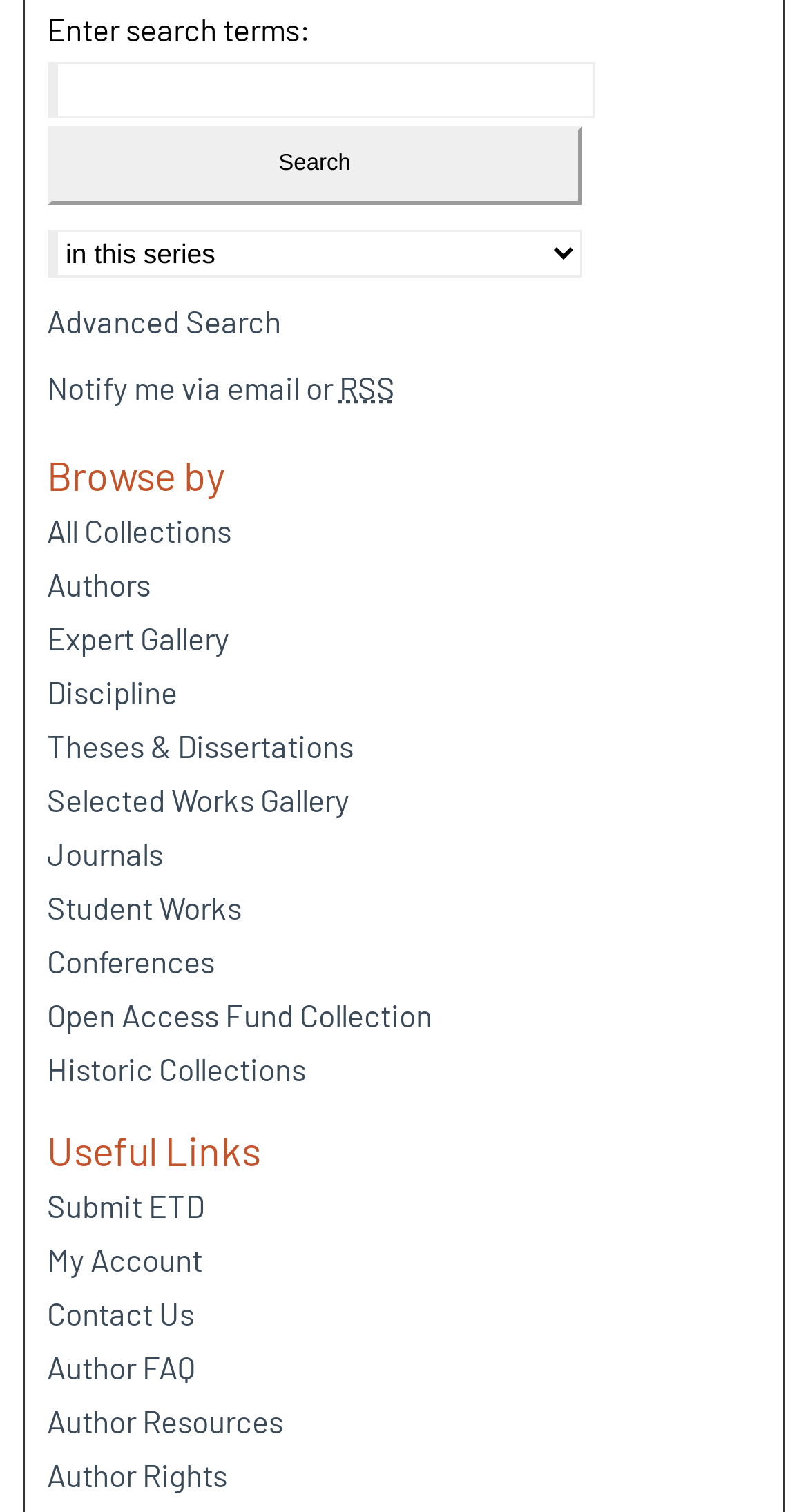Identify the bounding box coordinates for the UI element described as follows: value="Search". Use the format (top-left x, top-left y, bottom-right x, bottom-right y) and ensure all values are floating point numbers between 0 and 1.

[0.058, 0.083, 0.721, 0.136]